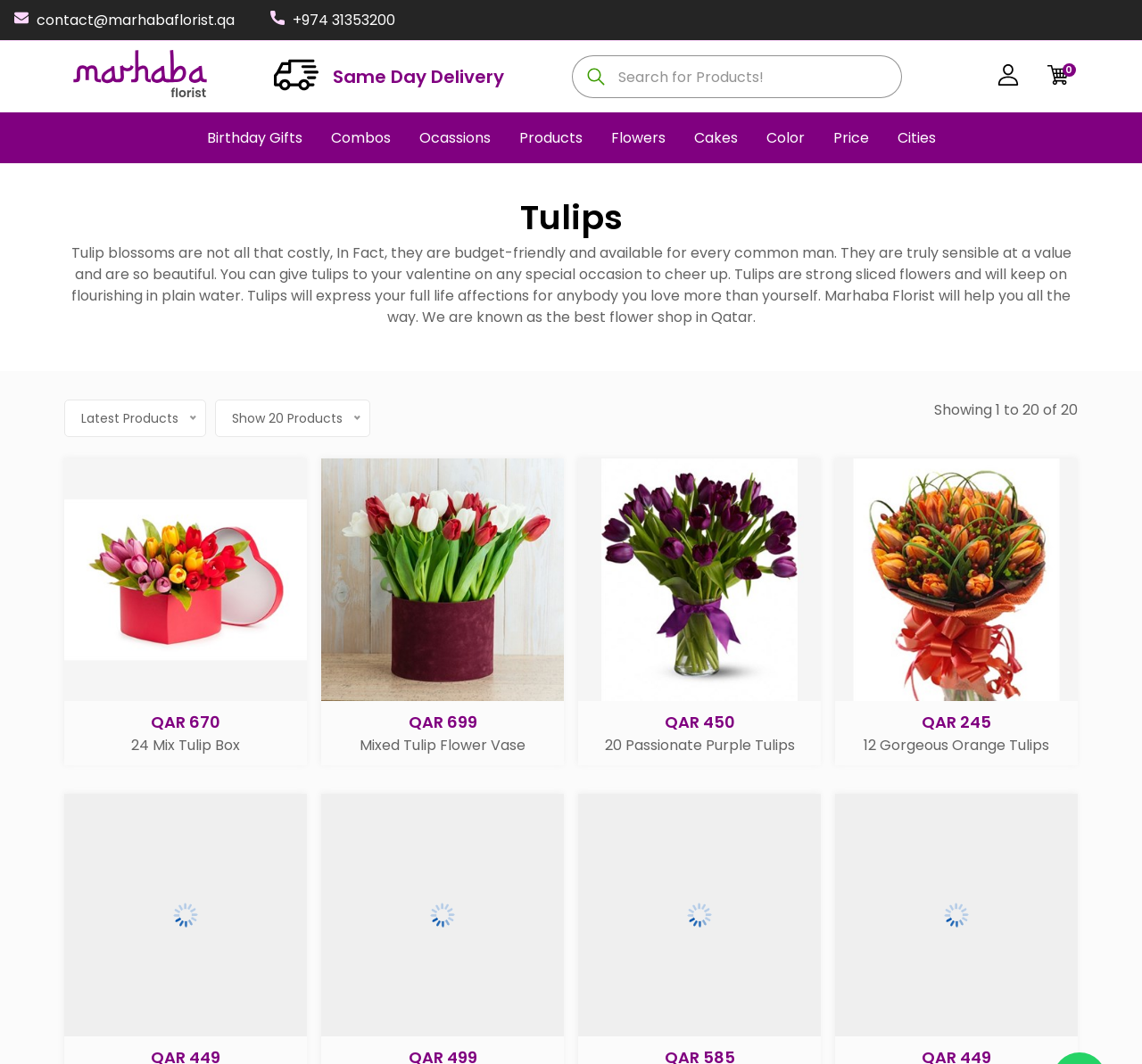What is the price of the '24 Mix Tulip Box' product?
With the help of the image, please provide a detailed response to the question.

The price of the '24 Mix Tulip Box' product can be found next to the product image and description. It is displayed as a static text with the words 'QAR 670'.